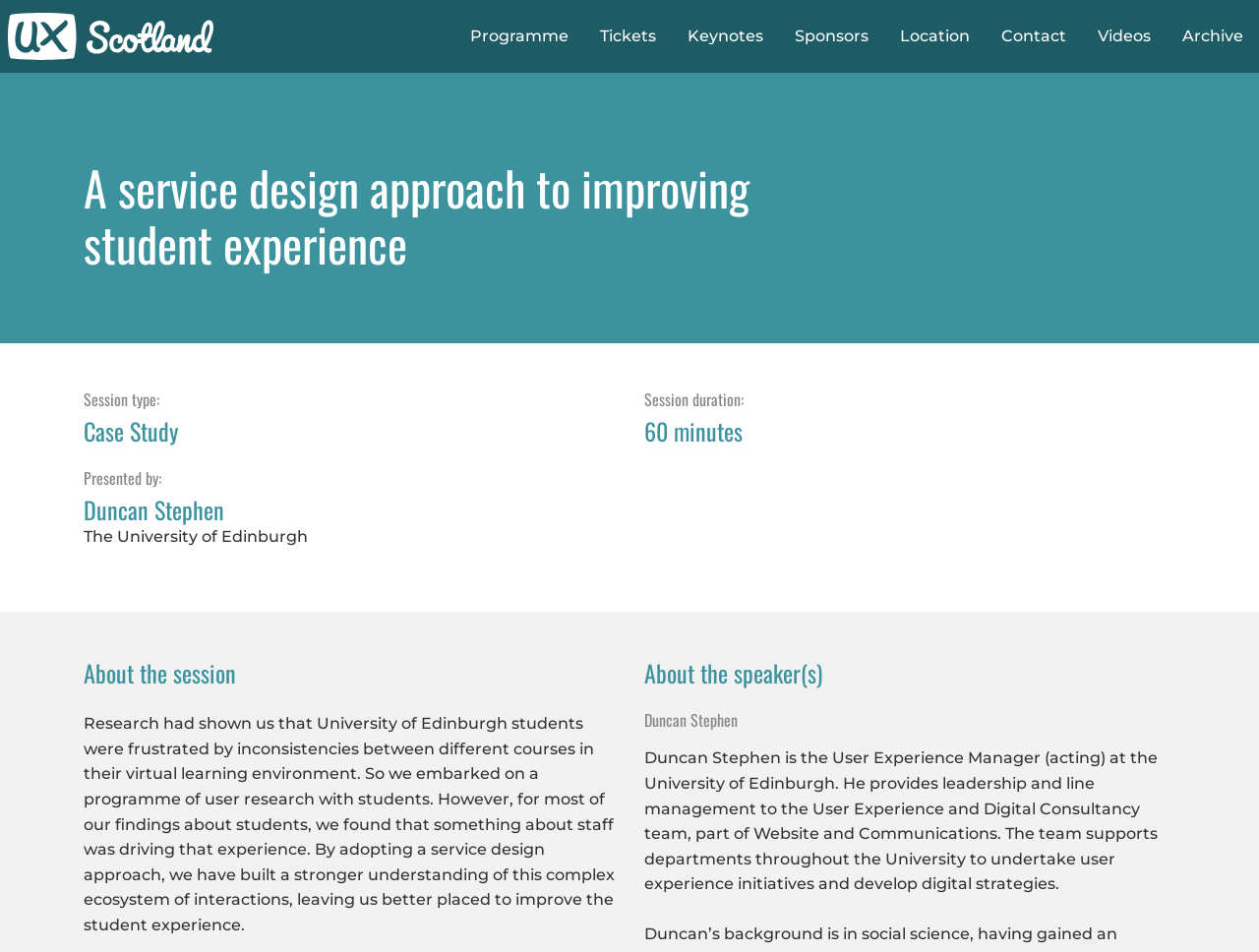Please locate the bounding box coordinates of the element that should be clicked to achieve the given instruction: "View the 'About the session' section".

[0.066, 0.693, 0.488, 0.722]